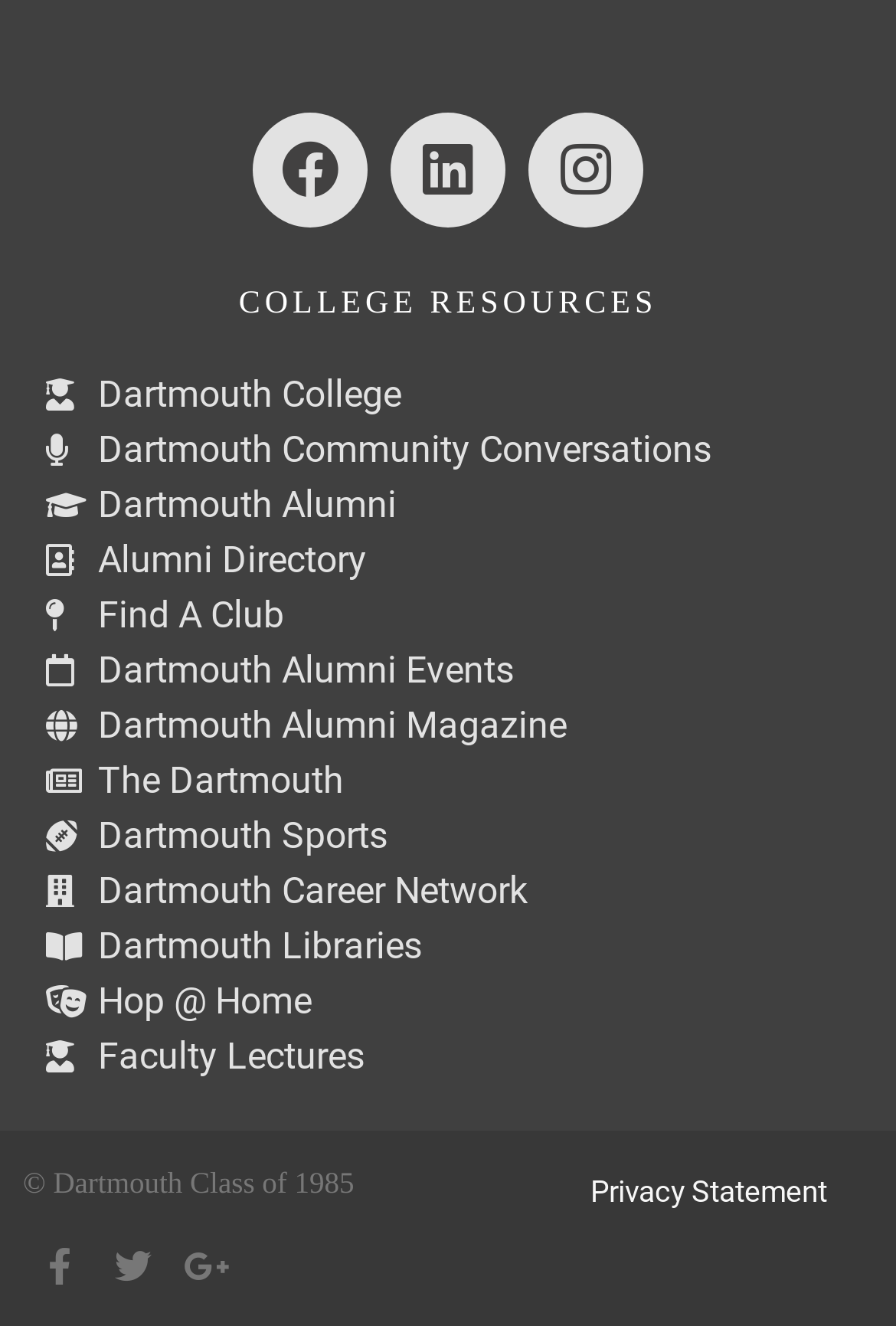Predict the bounding box coordinates for the UI element described as: "Facebook". The coordinates should be four float numbers between 0 and 1, presented as [left, top, right, bottom].

[0.026, 0.927, 0.108, 0.982]